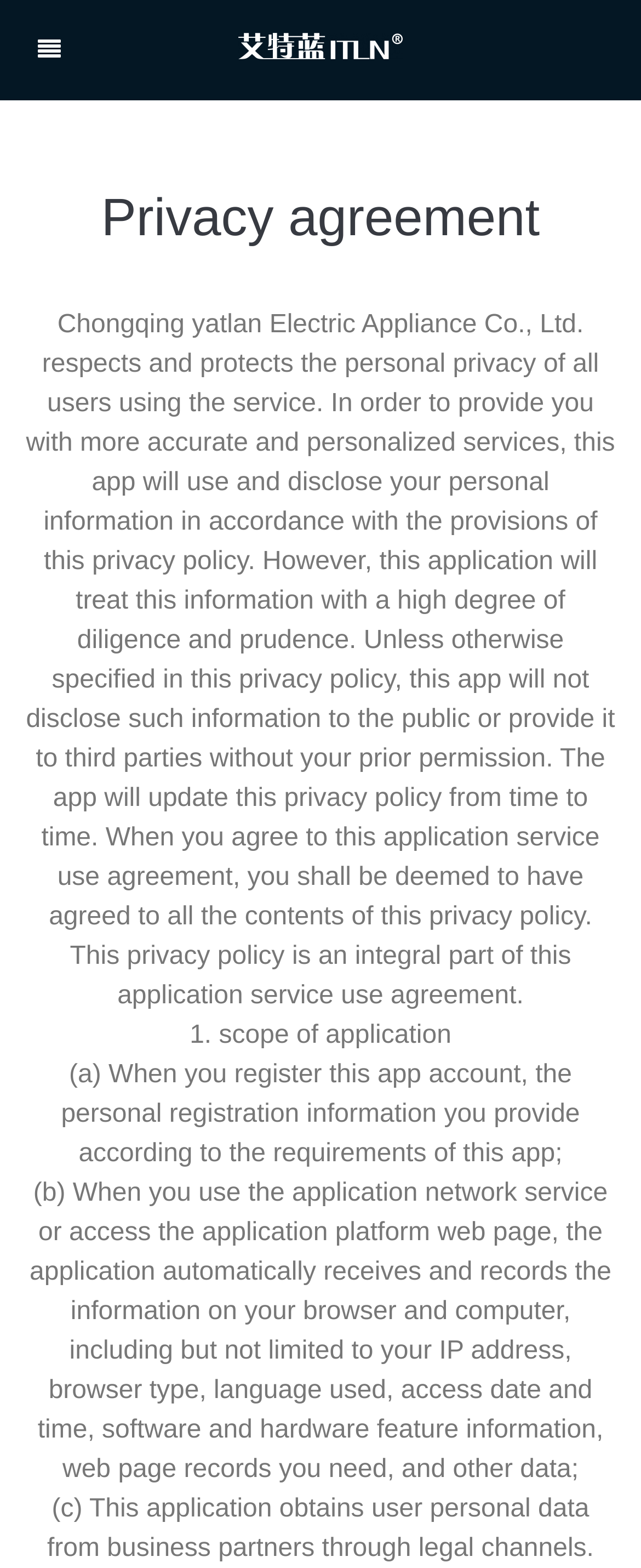Please give a concise answer to this question using a single word or phrase: 
What is the company's attitude towards user personal information?

High degree of diligence and prudence